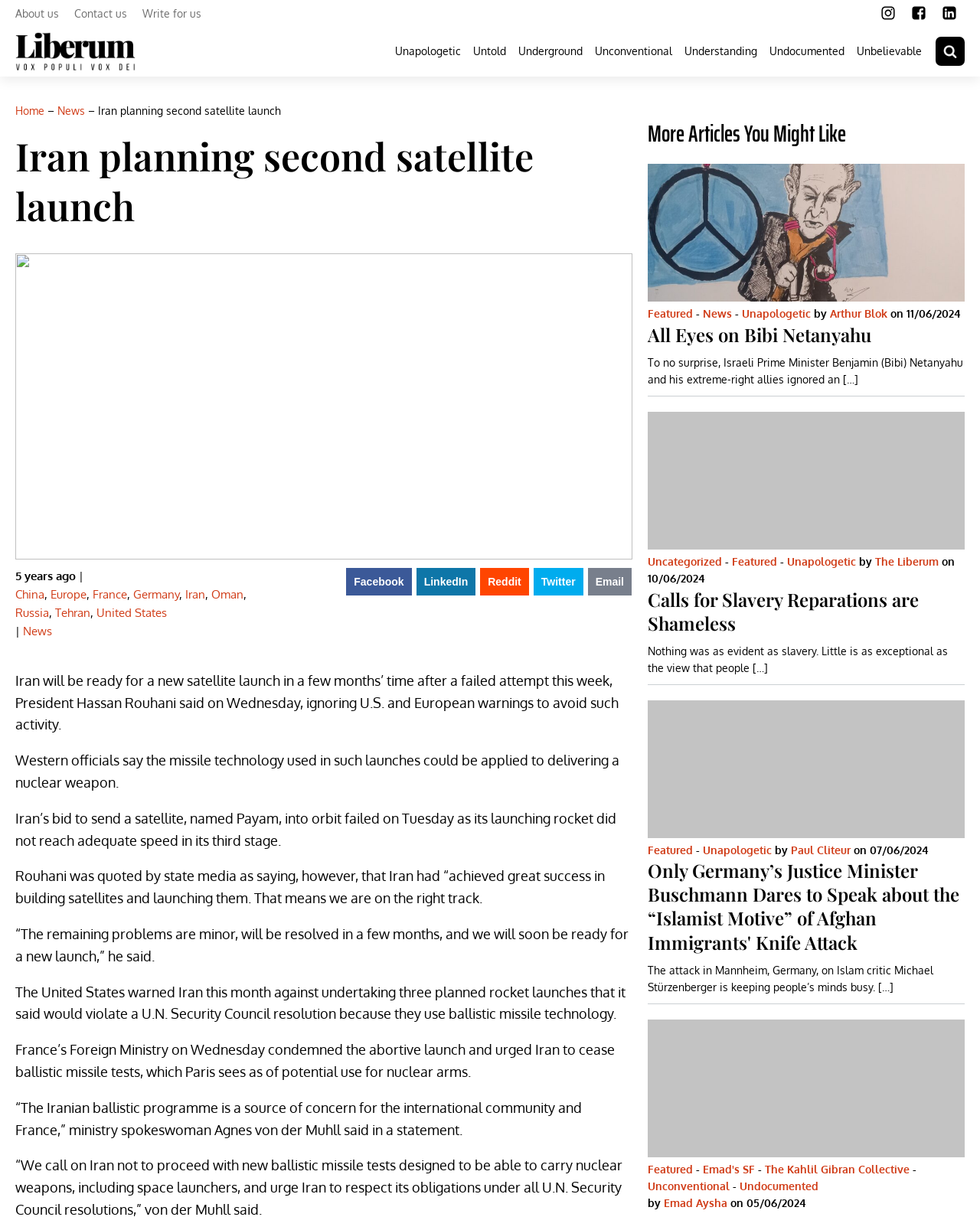Identify the bounding box coordinates necessary to click and complete the given instruction: "Read the news article 'All Eyes on Bibi Netanyahu'".

[0.661, 0.265, 0.889, 0.285]